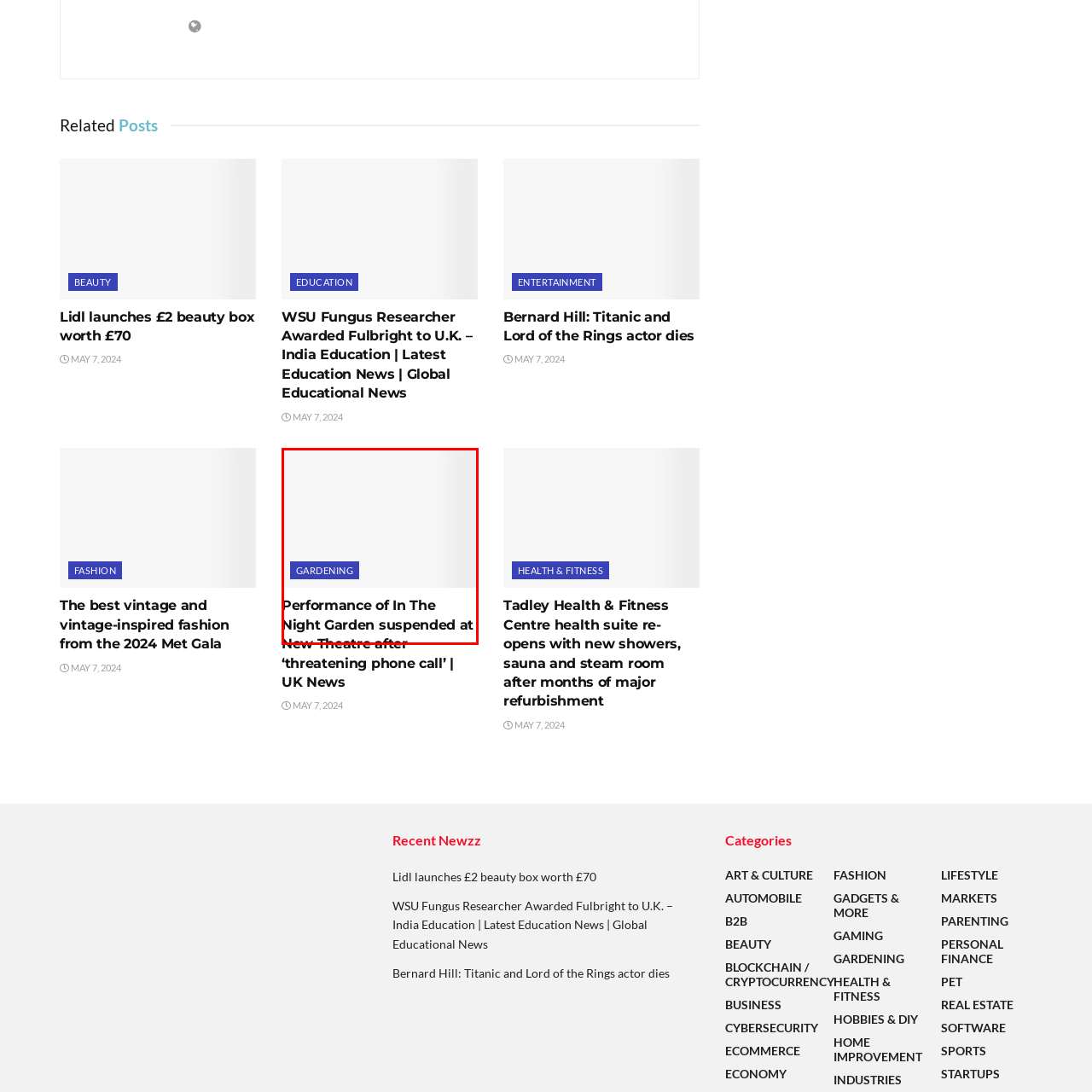Describe extensively the visual content inside the red marked area.

The image features a bold heading that reads "Performance of In The Night Garden suspended at New Theatre after ‘threatening phone call’ | UK News." This headline indicates that the performance of the popular children’s show, known for its imaginative storytelling and delightful characters, has been interrupted due to a serious incident. Below the heading, there is a button labeled "GARDENING," suggesting that this article is categorized under gardening-related topics, highlighting a potential link to themes of nature or outdoor events associated with the show. The overall context suggests a significant news update affecting community events at the New Theatre.